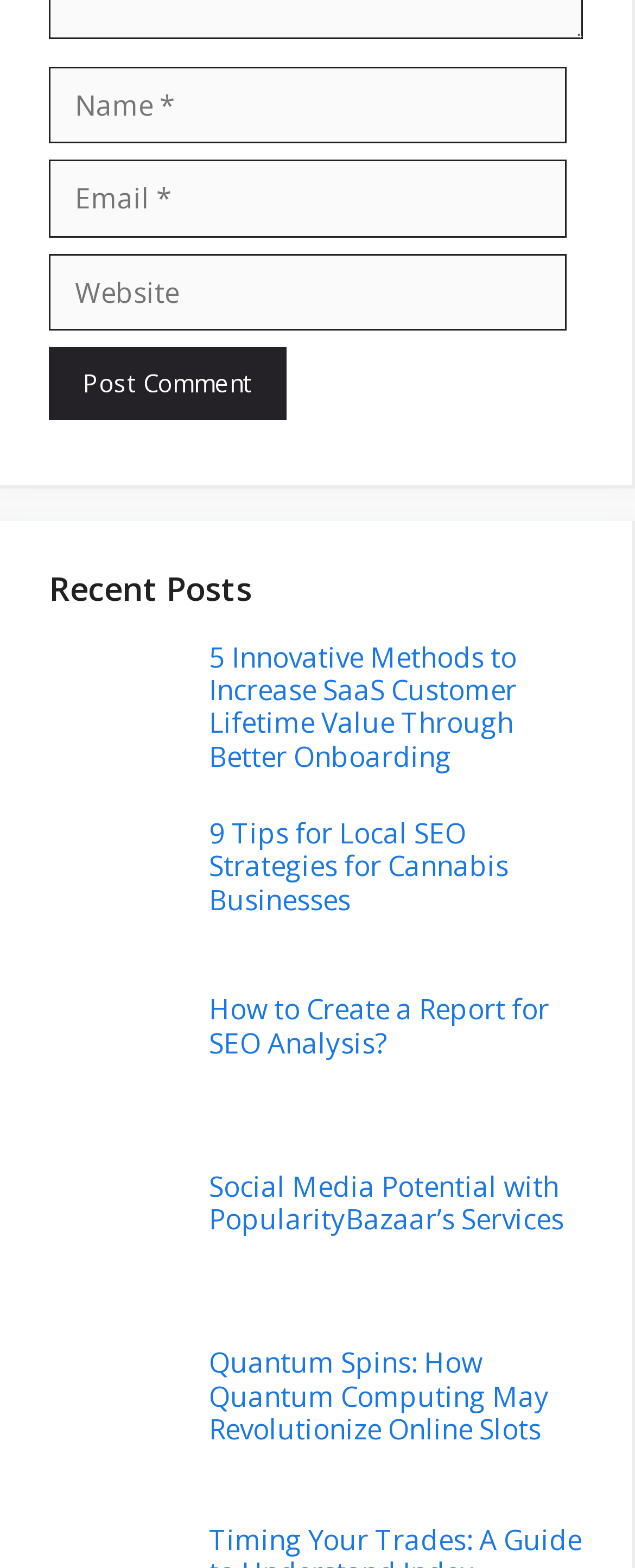Determine the bounding box coordinates of the region that needs to be clicked to achieve the task: "Read the article about Quantum Spins: How Quantum Computing May Revolutionize Online Slots".

[0.329, 0.857, 0.865, 0.923]